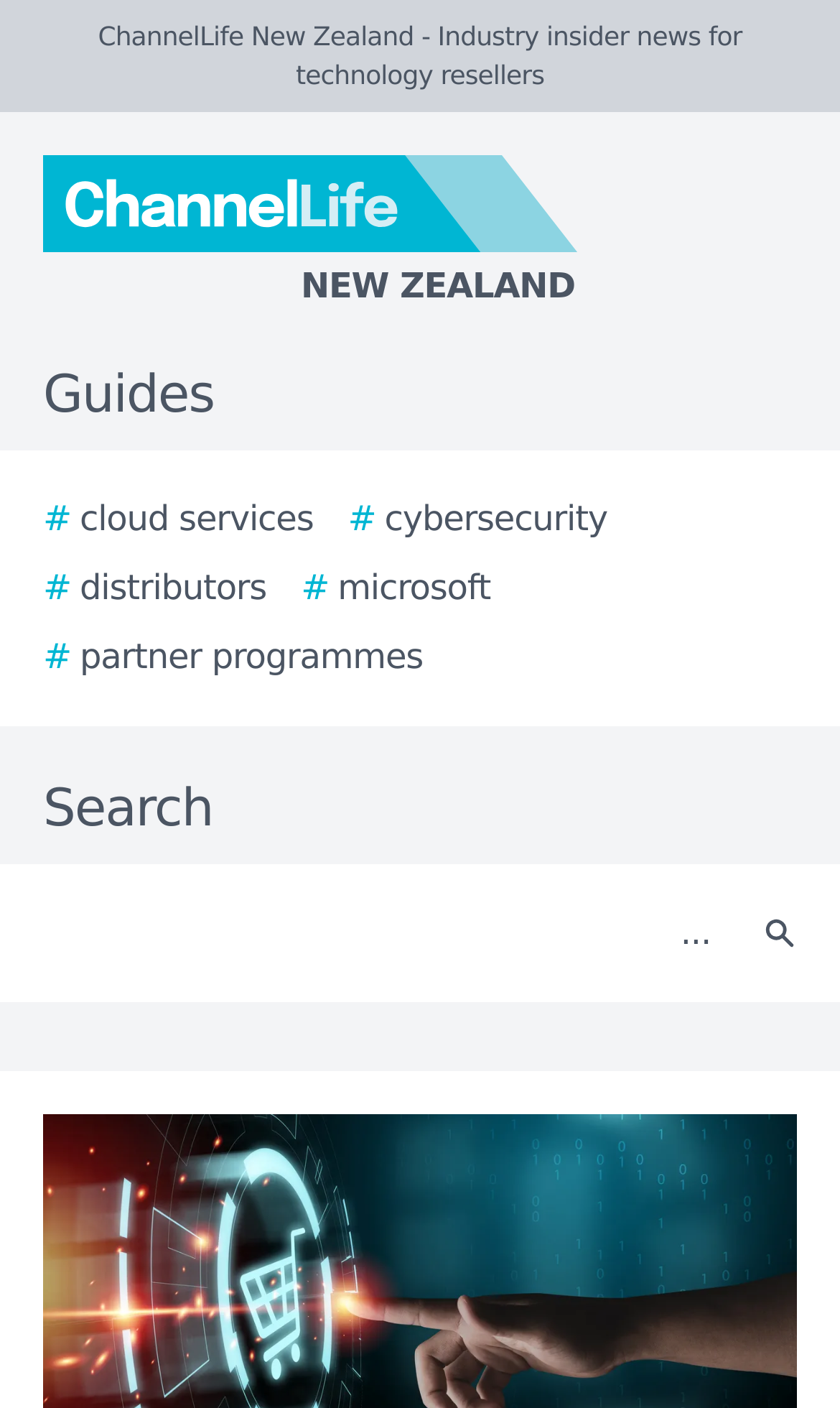Find the bounding box coordinates of the element to click in order to complete this instruction: "View the comments section". The bounding box coordinates must be four float numbers between 0 and 1, denoted as [left, top, right, bottom].

None